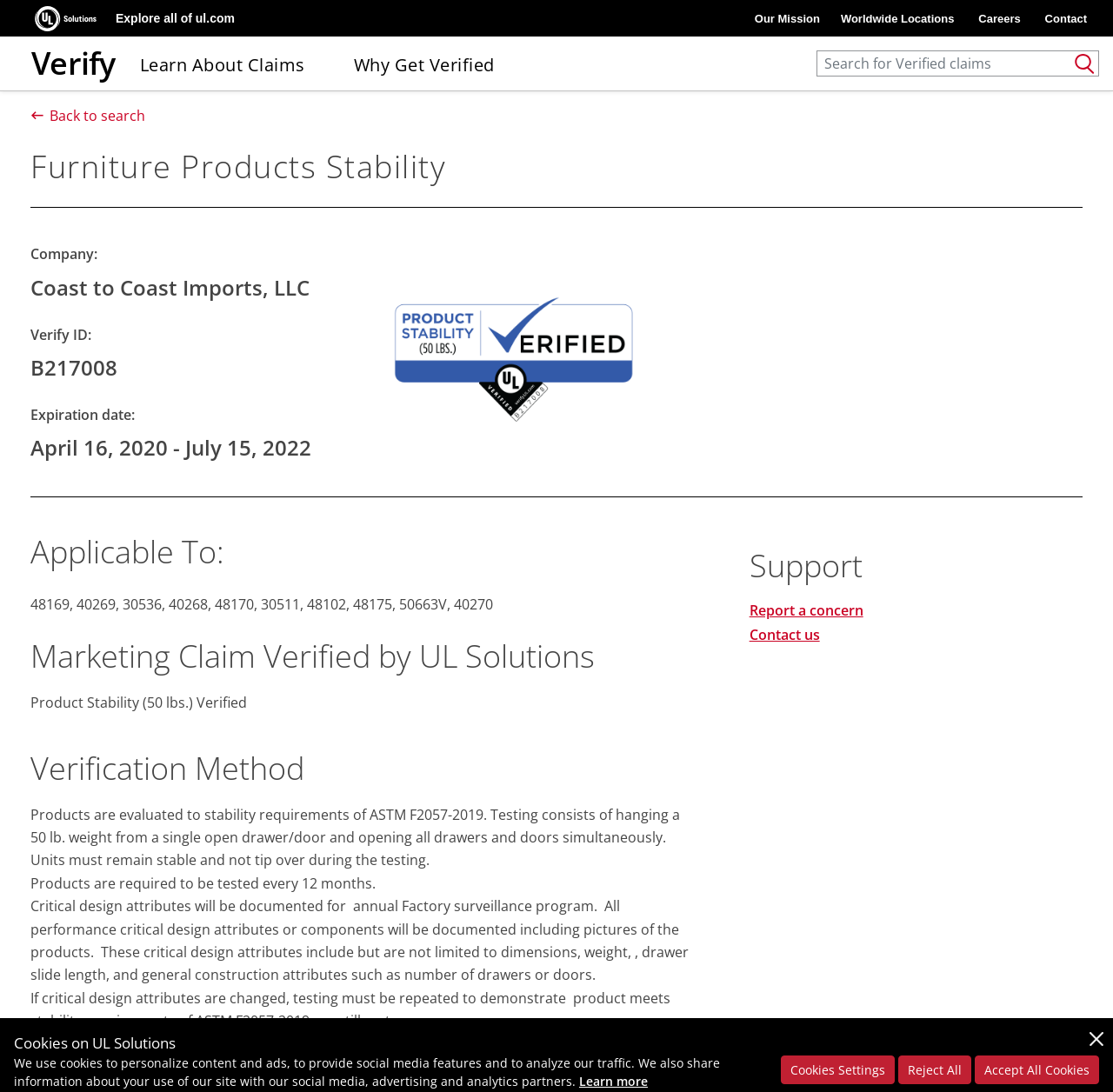What is the product stability verified for?
Can you provide a detailed and comprehensive answer to the question?

I found the product stability verified for by looking at the static text element that says 'Product Stability (50 lbs.) Verified'.